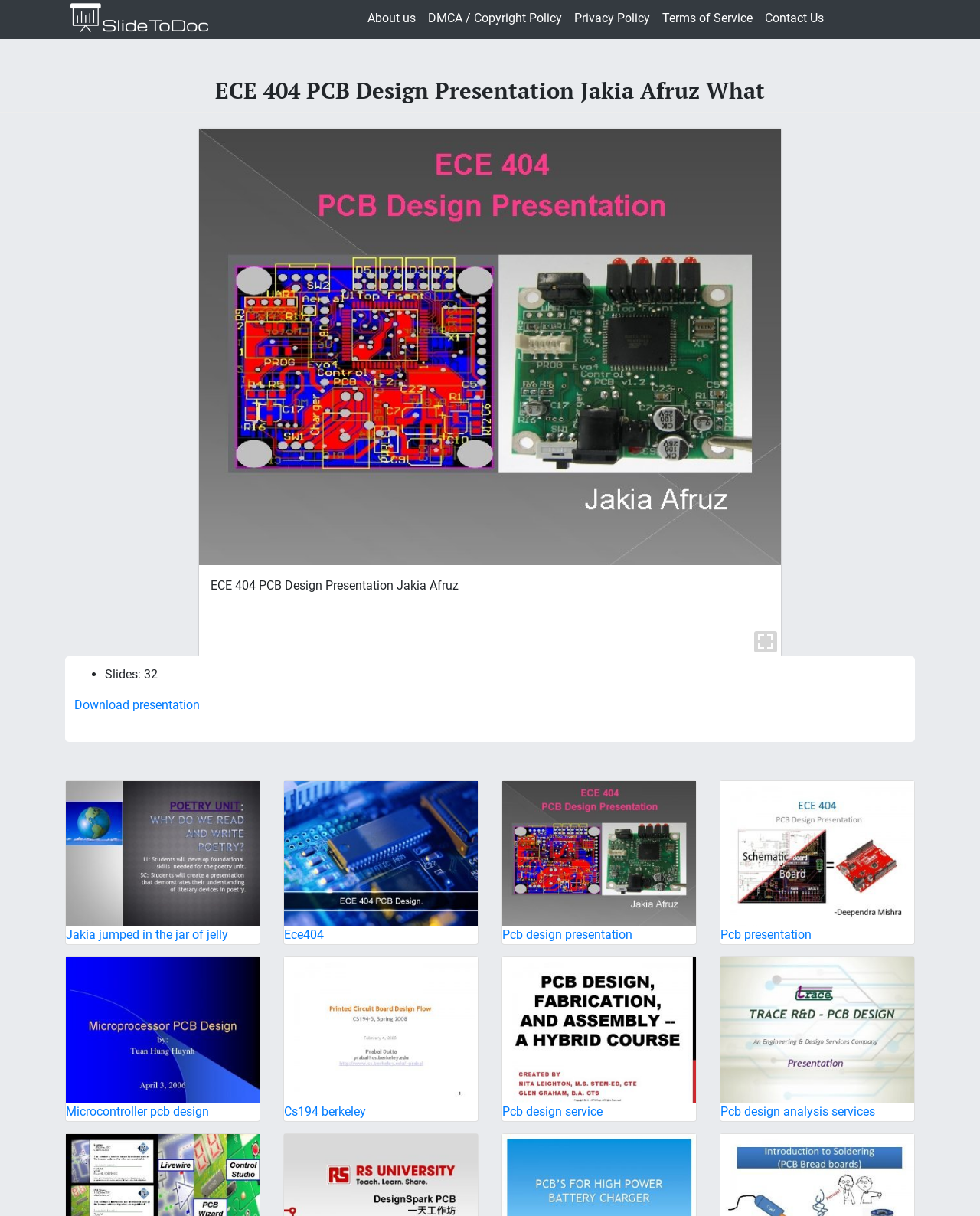Pinpoint the bounding box coordinates of the clickable area necessary to execute the following instruction: "Sign up to view full document". The coordinates should be given as four float numbers between 0 and 1, namely [left, top, right, bottom].

[0.448, 0.446, 0.552, 0.476]